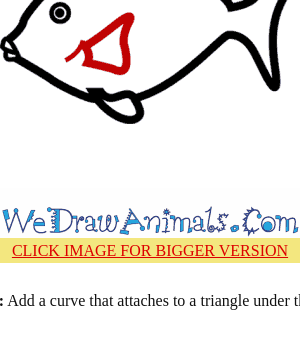What is the purpose of the curve and triangle in the drawing tutorial?
Refer to the image and provide a one-word or short phrase answer.

To draw the tail or fin